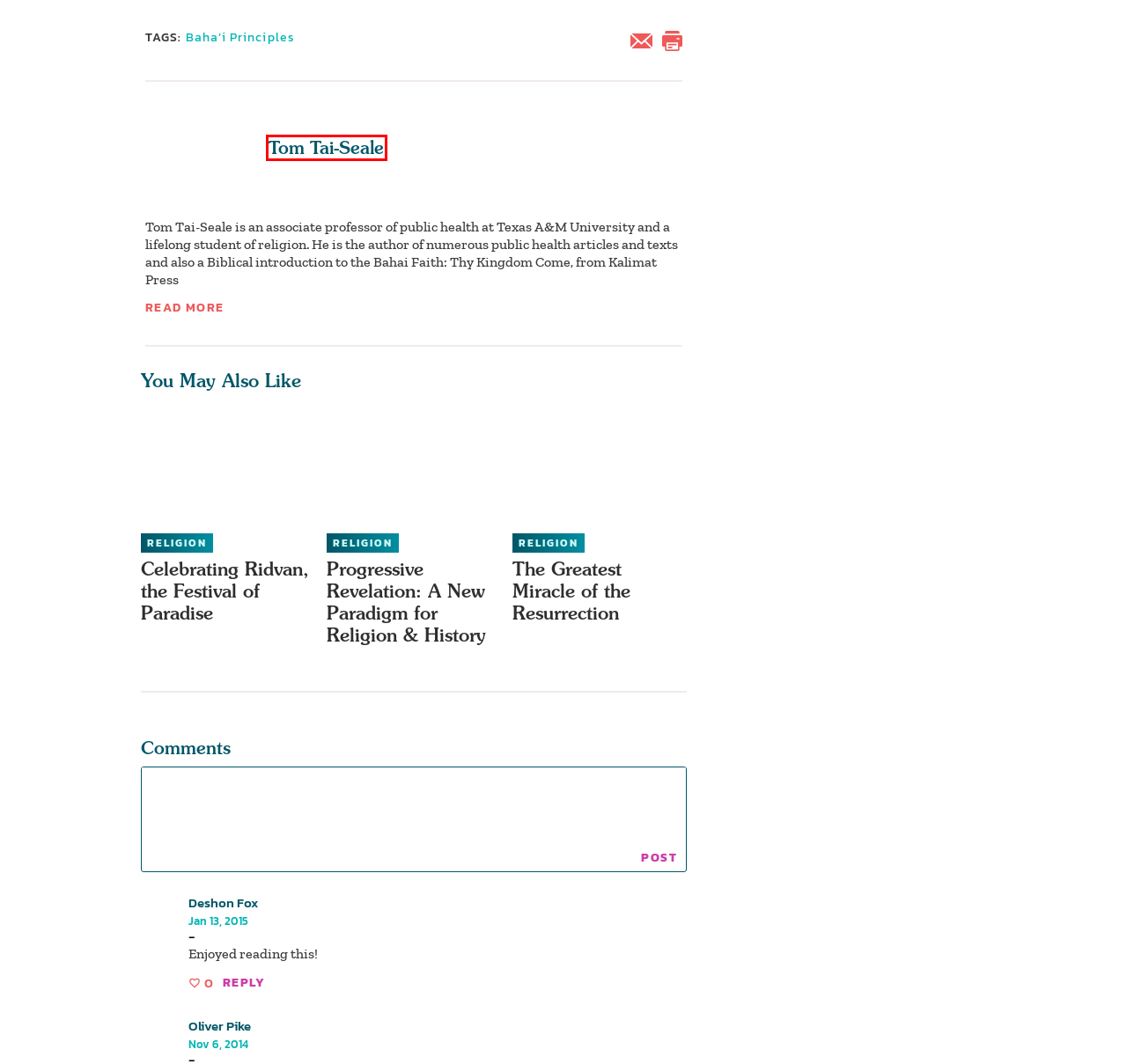Look at the screenshot of the webpage and find the element within the red bounding box. Choose the webpage description that best fits the new webpage that will appear after clicking the element. Here are the candidates:
A. Baha’i Principles - BahaiTeachings.org
B. Terms of Use - BahaiTeachings.org
C. Celebrating Ridvan, the Festival of Paradise - BahaiTeachings.org
D. The Greatest Miracle of the Resurrection - BahaiTeachings.org
E. Tom Tai-Seale, author at BahaiTeachings.org - BahaiTeachings.org
F. Log In - BahaiTeachings.org
G. So powerful is the light of unity that it can illuminate the whole earth. - BahaiTeachings.org
H. Progressive Revelation: A New Paradigm for Religion & History - BahaiTeachings.org

E